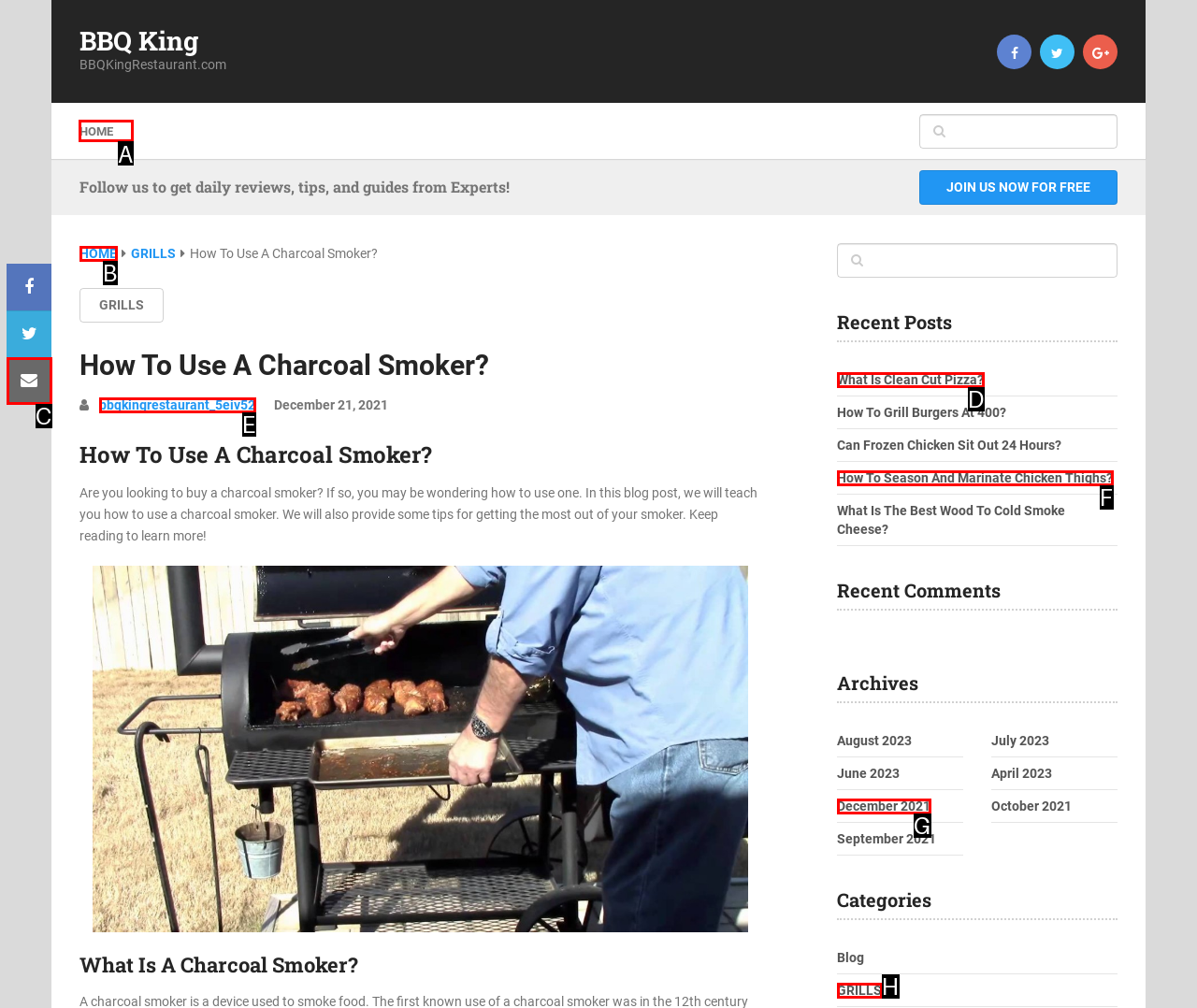Indicate the HTML element that should be clicked to perform the task: Click on HOME Reply with the letter corresponding to the chosen option.

A